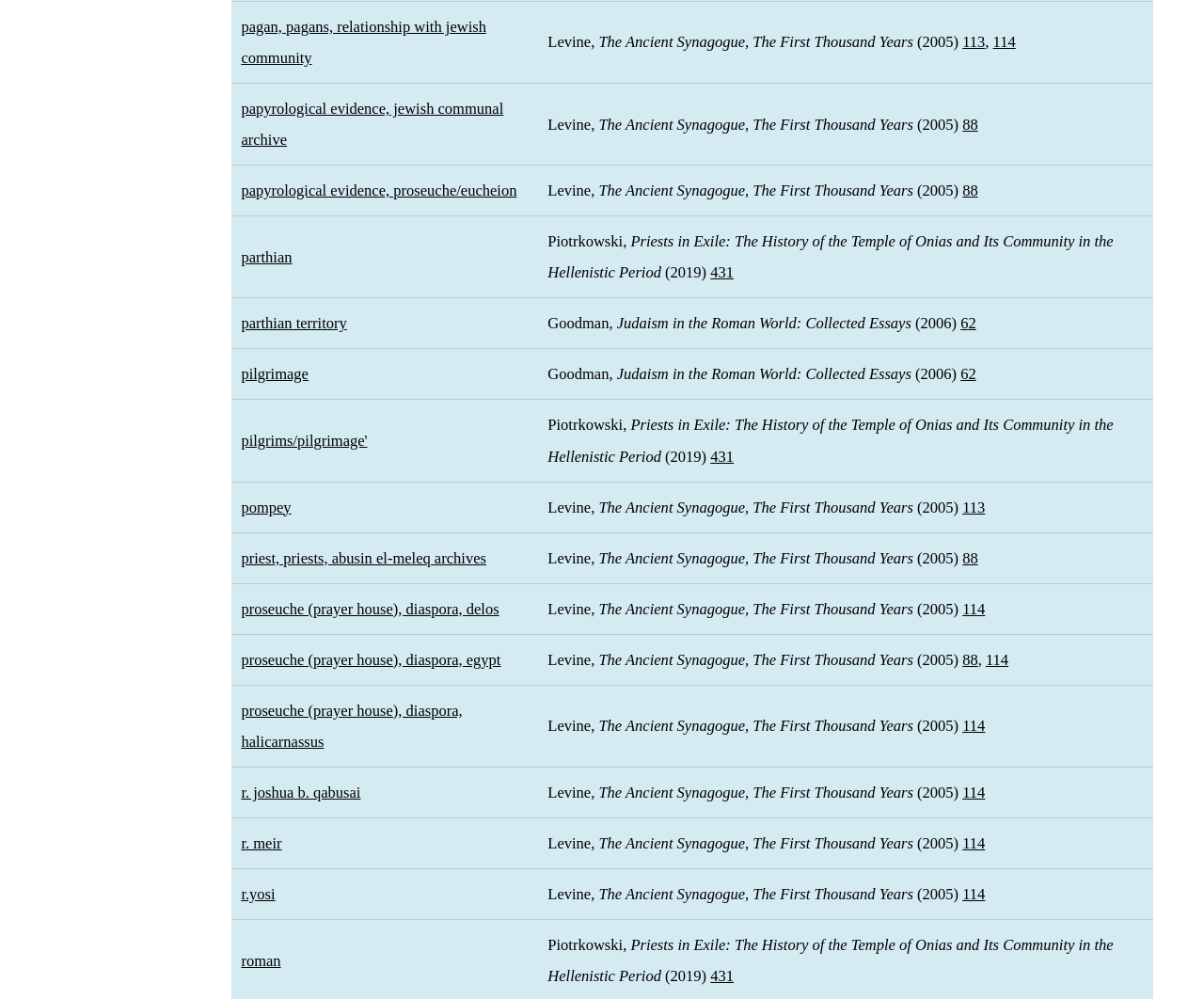Determine the bounding box coordinates of the region to click in order to accomplish the following instruction: "learn about priest, priests, abusin el-meleq archives". Provide the coordinates as four float numbers between 0 and 1, specifically [left, top, right, bottom].

[0.2, 0.55, 0.404, 0.567]